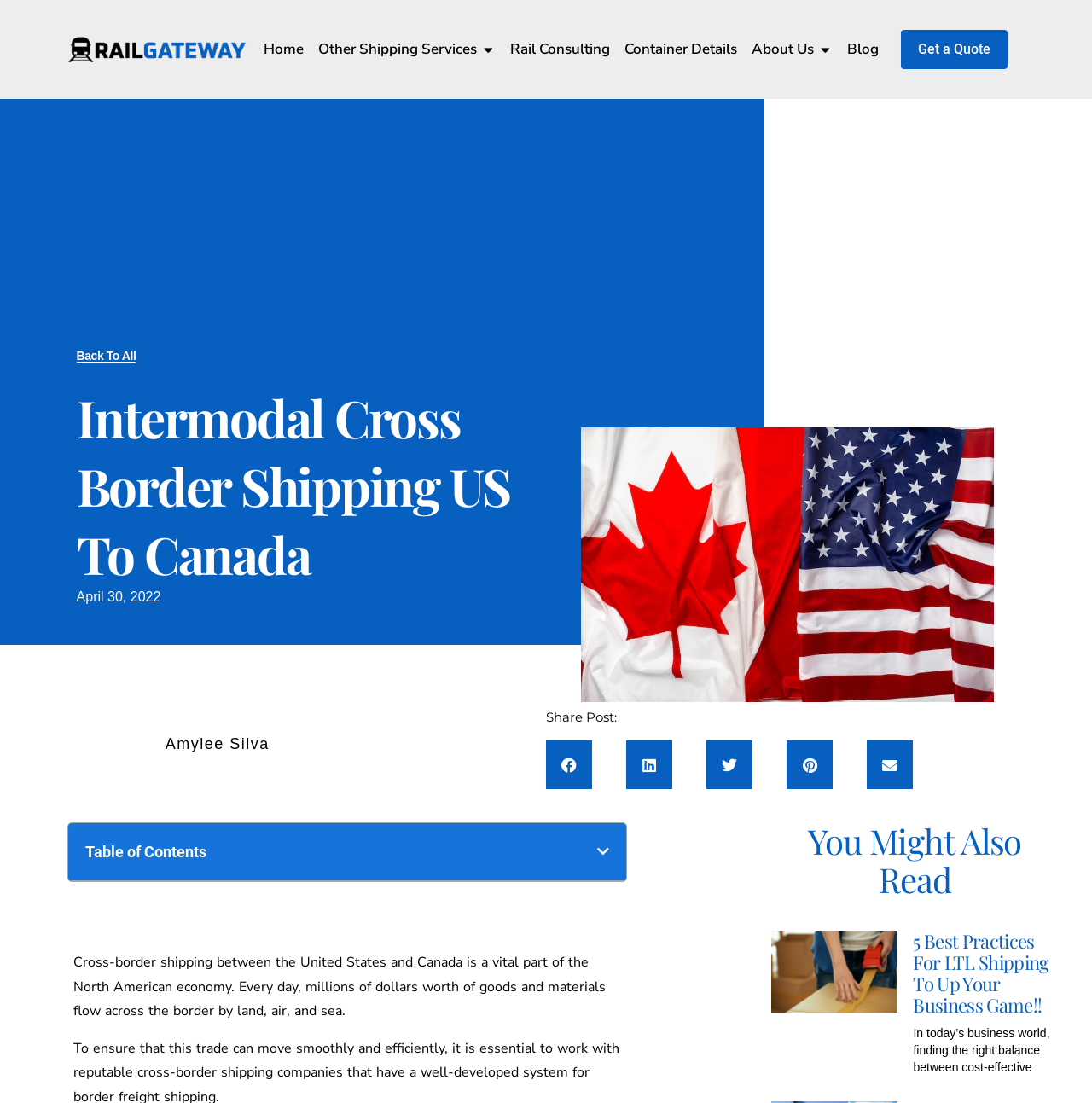Determine the bounding box coordinates of the region that needs to be clicked to achieve the task: "Get a Quote".

[0.825, 0.027, 0.923, 0.063]